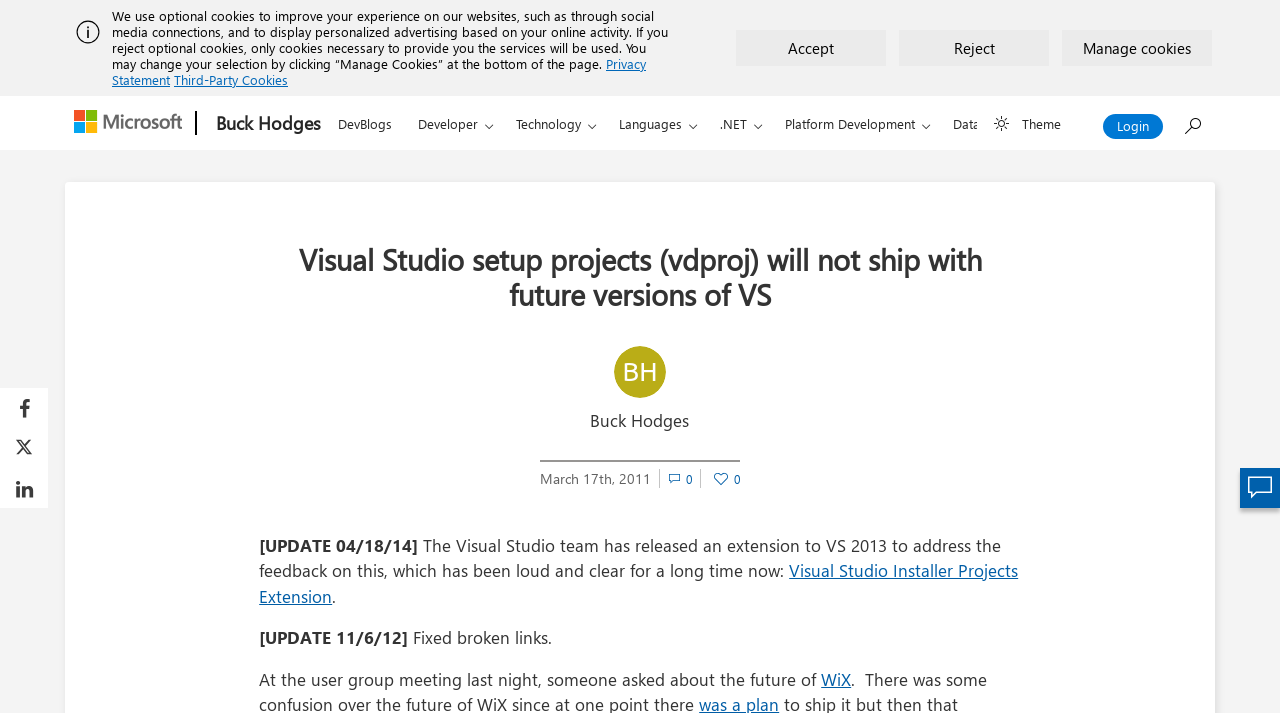Identify the bounding box coordinates of the element that should be clicked to fulfill this task: "Click the 'Visual Studio Installer Projects Extension' link". The coordinates should be provided as four float numbers between 0 and 1, i.e., [left, top, right, bottom].

[0.202, 0.784, 0.795, 0.851]